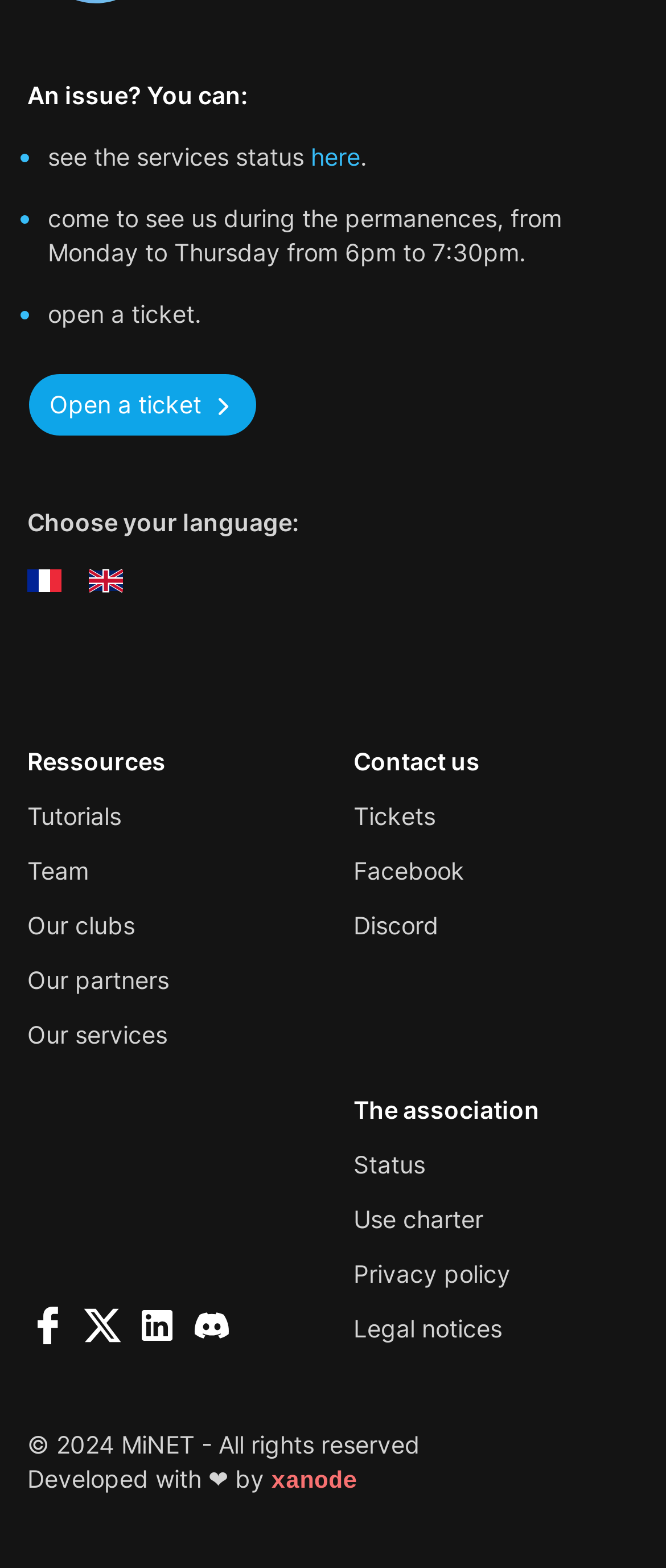Find the bounding box coordinates of the clickable region needed to perform the following instruction: "see the services status". The coordinates should be provided as four float numbers between 0 and 1, i.e., [left, top, right, bottom].

[0.467, 0.09, 0.541, 0.109]